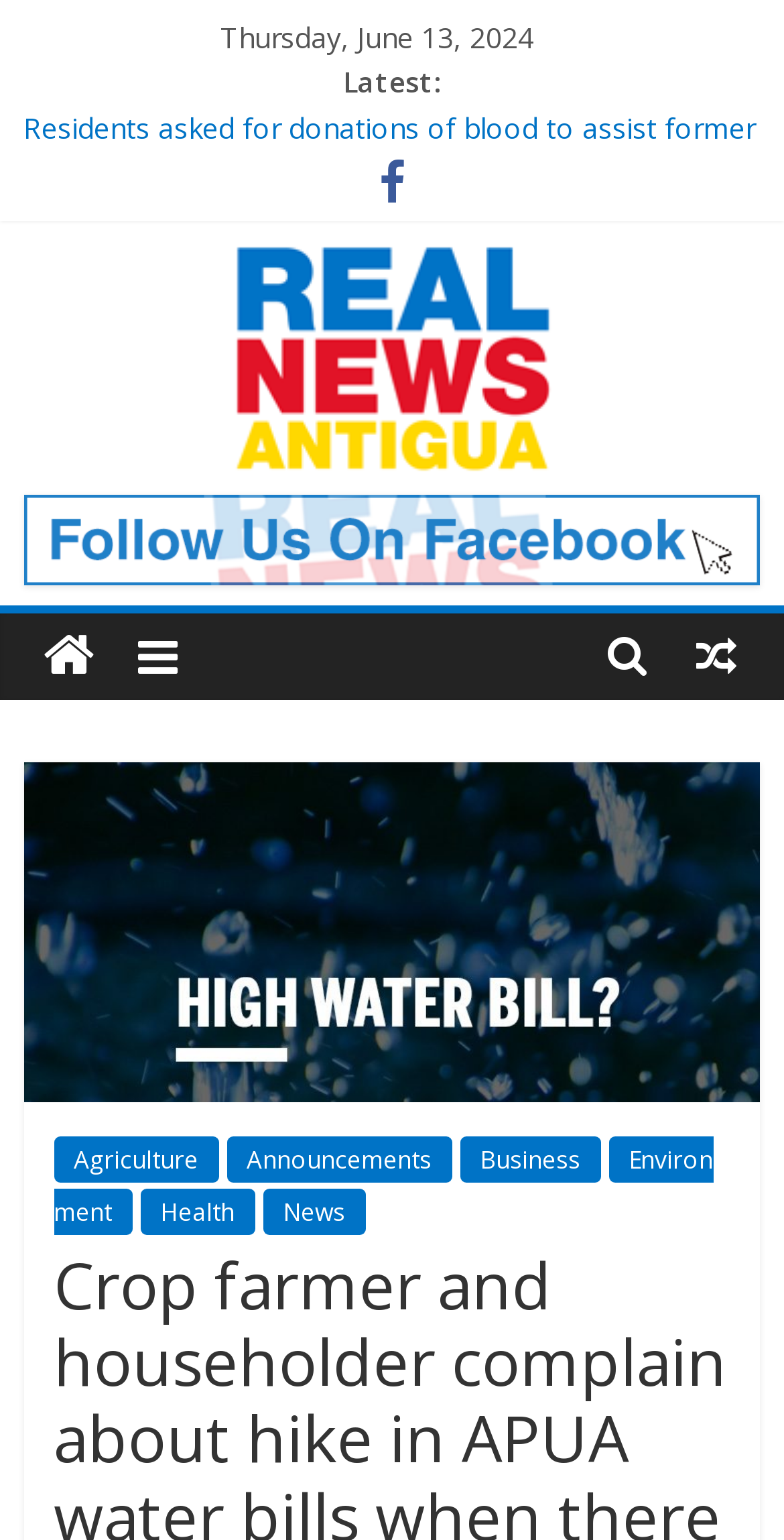Please extract the title of the webpage.

Crop farmer and householder complain about hike in APUA water bills when there is little coming out of the pipes